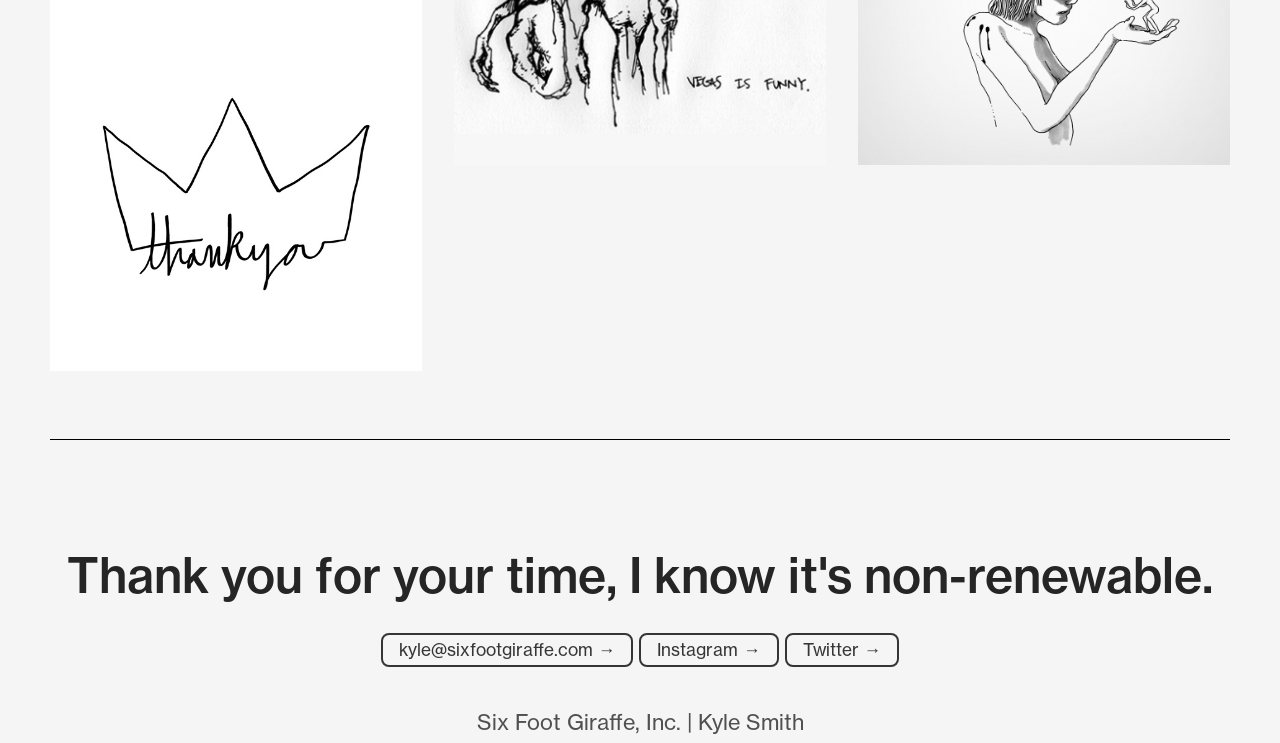Find and provide the bounding box coordinates for the UI element described with: "kyle@sixfootgiraffe.com →".

[0.298, 0.852, 0.495, 0.897]